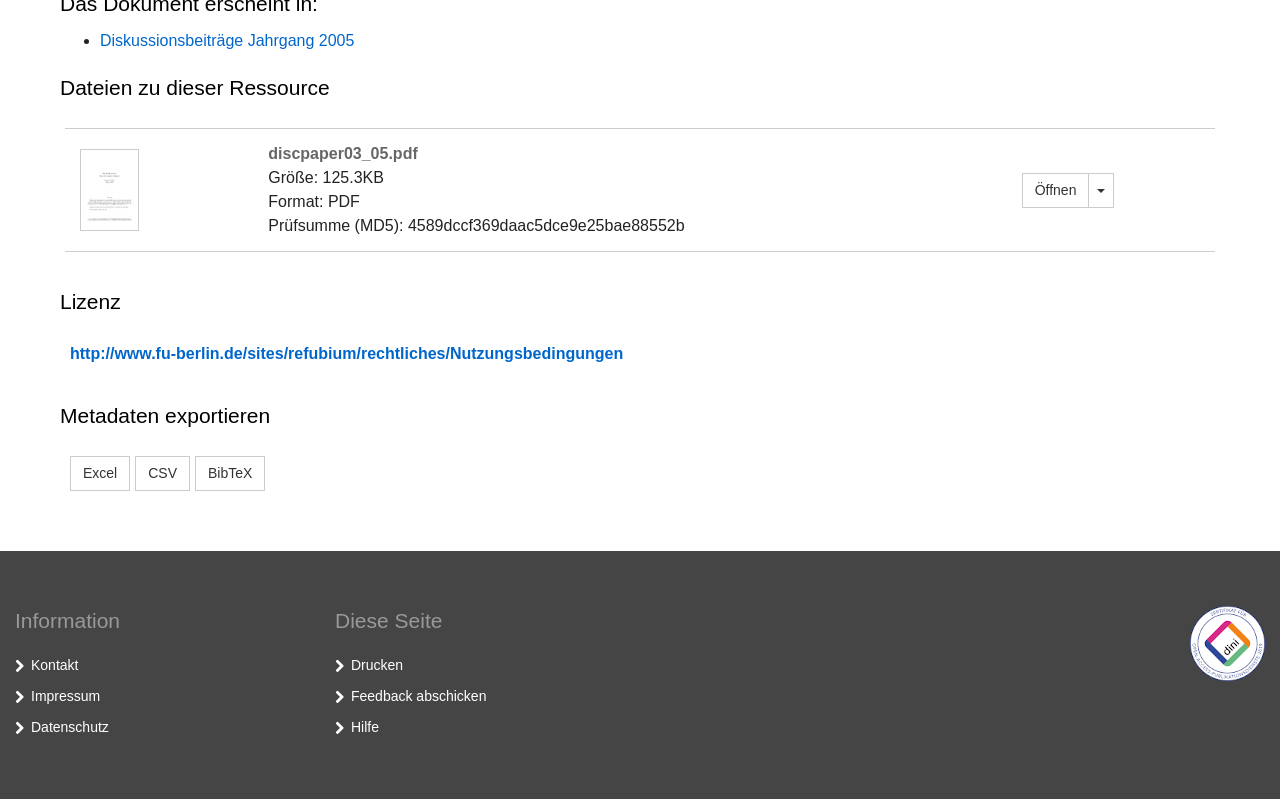Specify the bounding box coordinates of the area that needs to be clicked to achieve the following instruction: "Download discpaper03_05.pdf".

[0.798, 0.216, 0.851, 0.26]